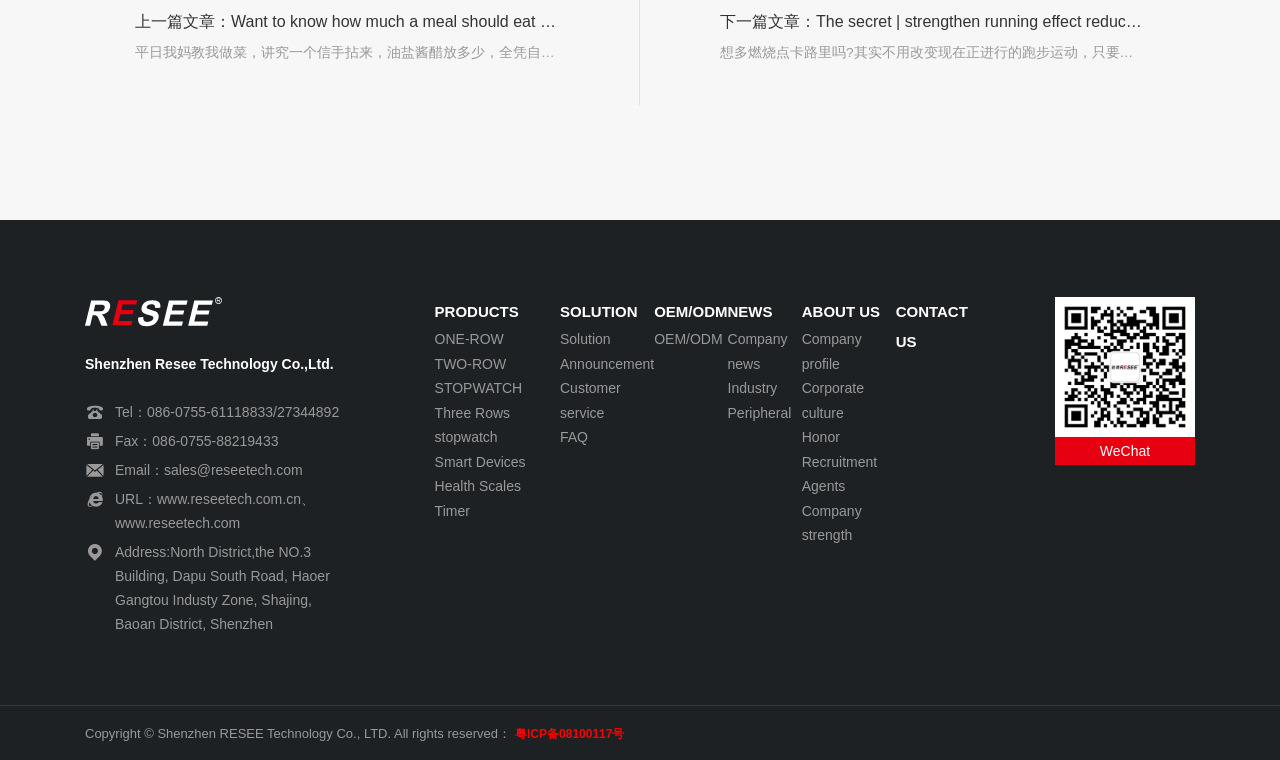What is the company name?
Answer briefly with a single word or phrase based on the image.

Shenzhen Resee Technology Co., Ltd.